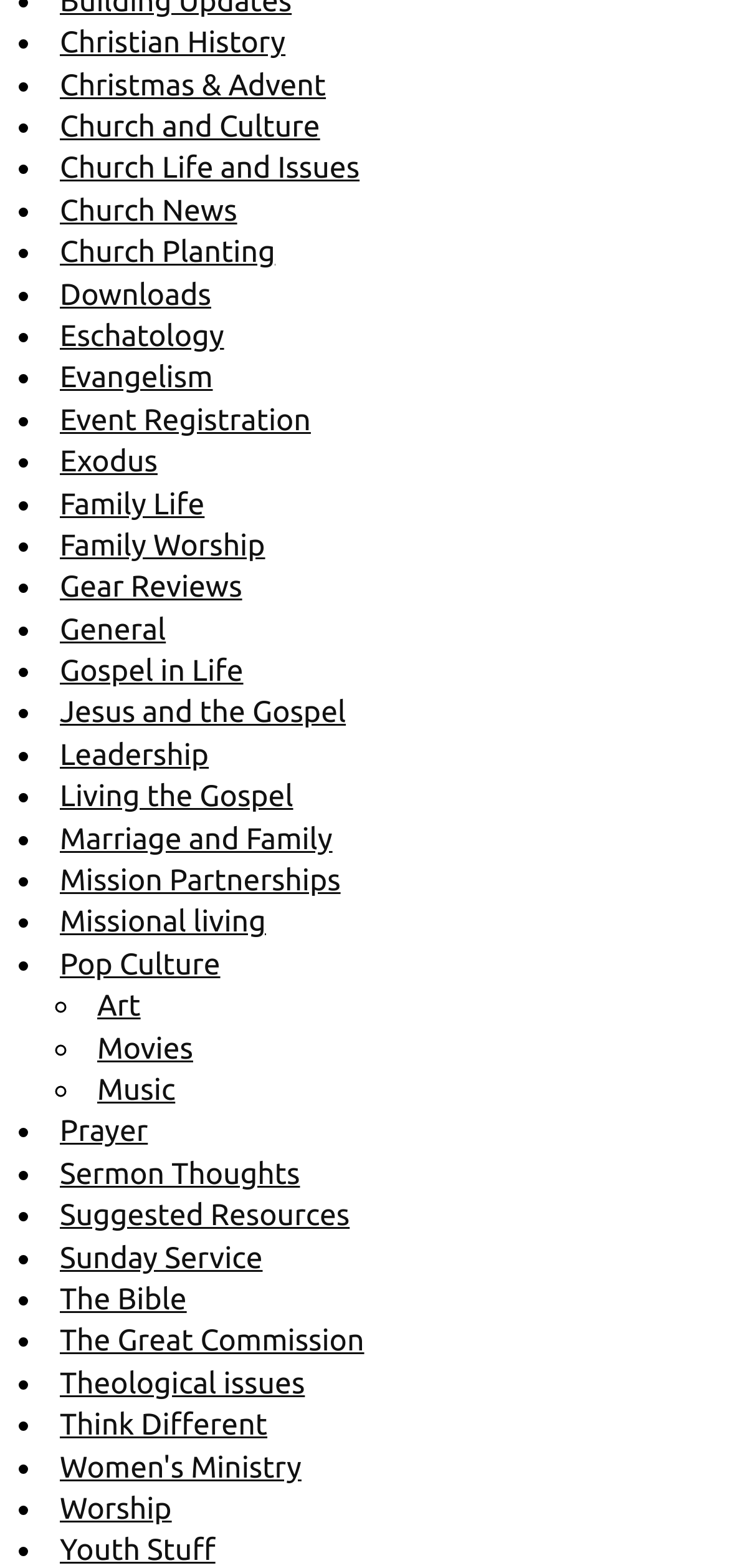Find the coordinates for the bounding box of the element with this description: "Christian History".

[0.082, 0.017, 0.392, 0.038]